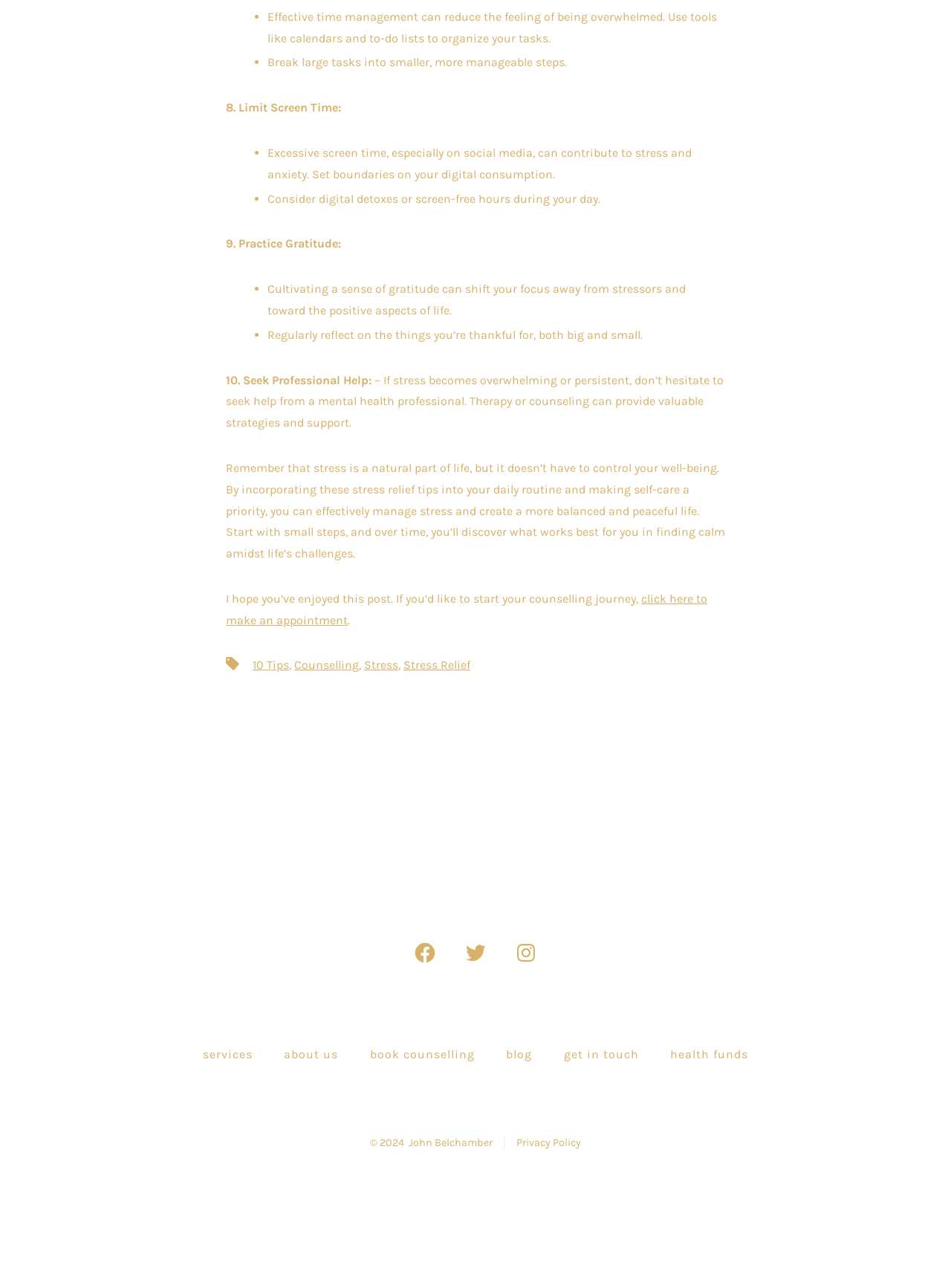Show the bounding box coordinates of the element that should be clicked to complete the task: "view services".

[0.198, 0.807, 0.281, 0.83]